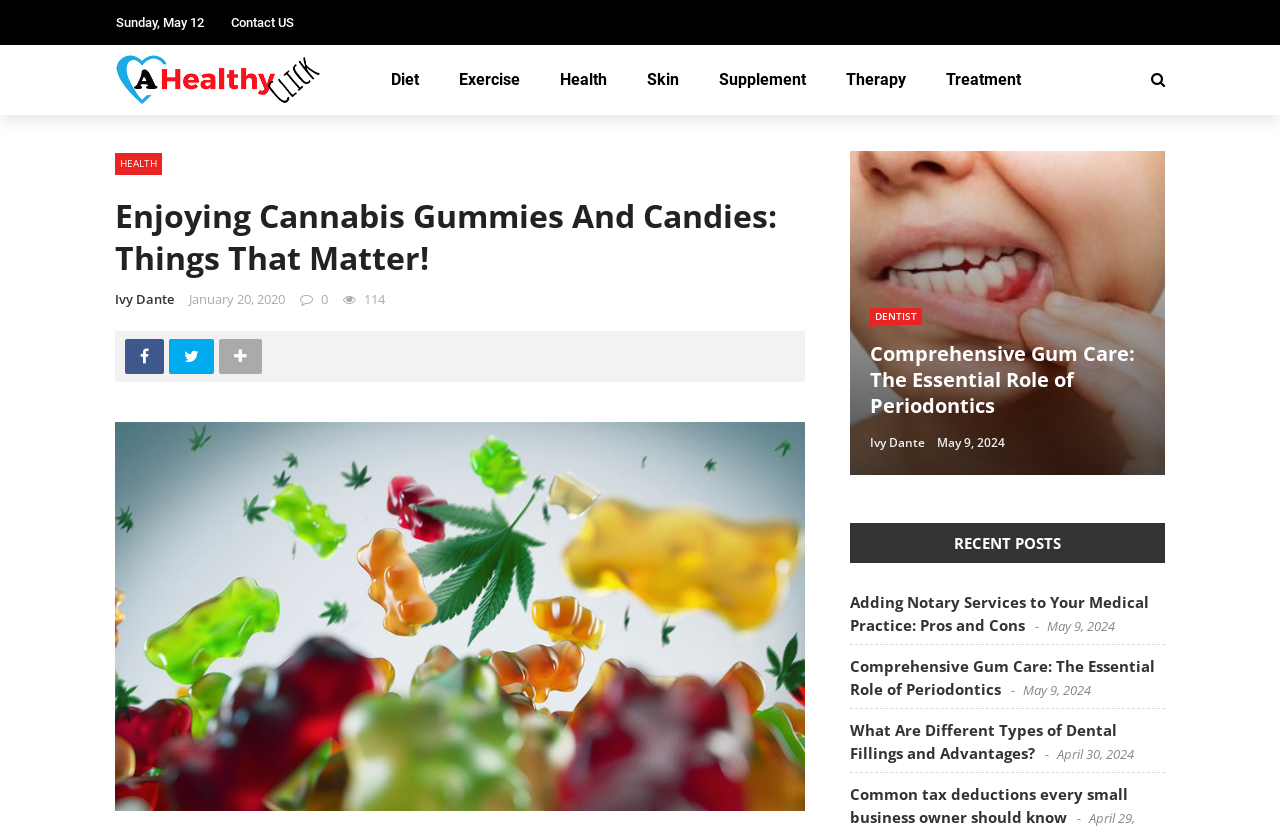Locate the bounding box for the described UI element: "Health". Ensure the coordinates are four float numbers between 0 and 1, formatted as [left, top, right, bottom].

[0.422, 0.054, 0.49, 0.139]